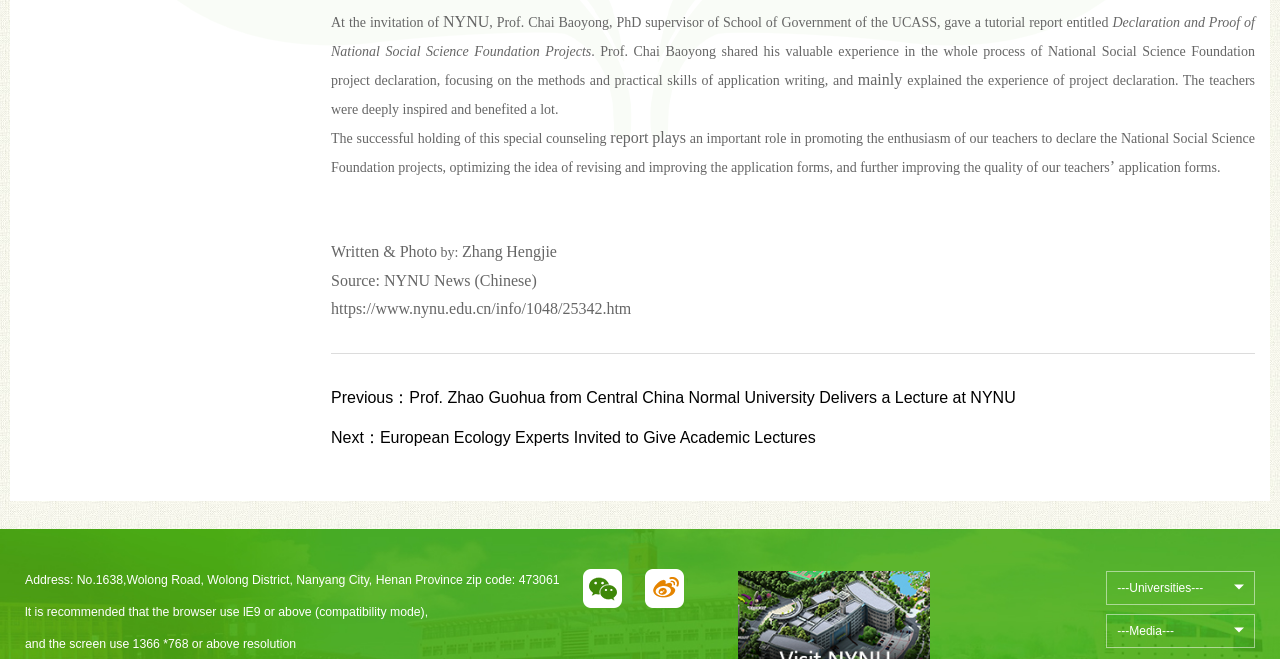What is the purpose of the special counseling report?
Please answer the question with a detailed response using the information from the screenshot.

The purpose of the special counseling report can be inferred from the text 'The successful holding of this special counseling report plays an important role in promoting the enthusiasm of our teachers to declare the National Social Science Foundation projects' which describes the impact of the report.